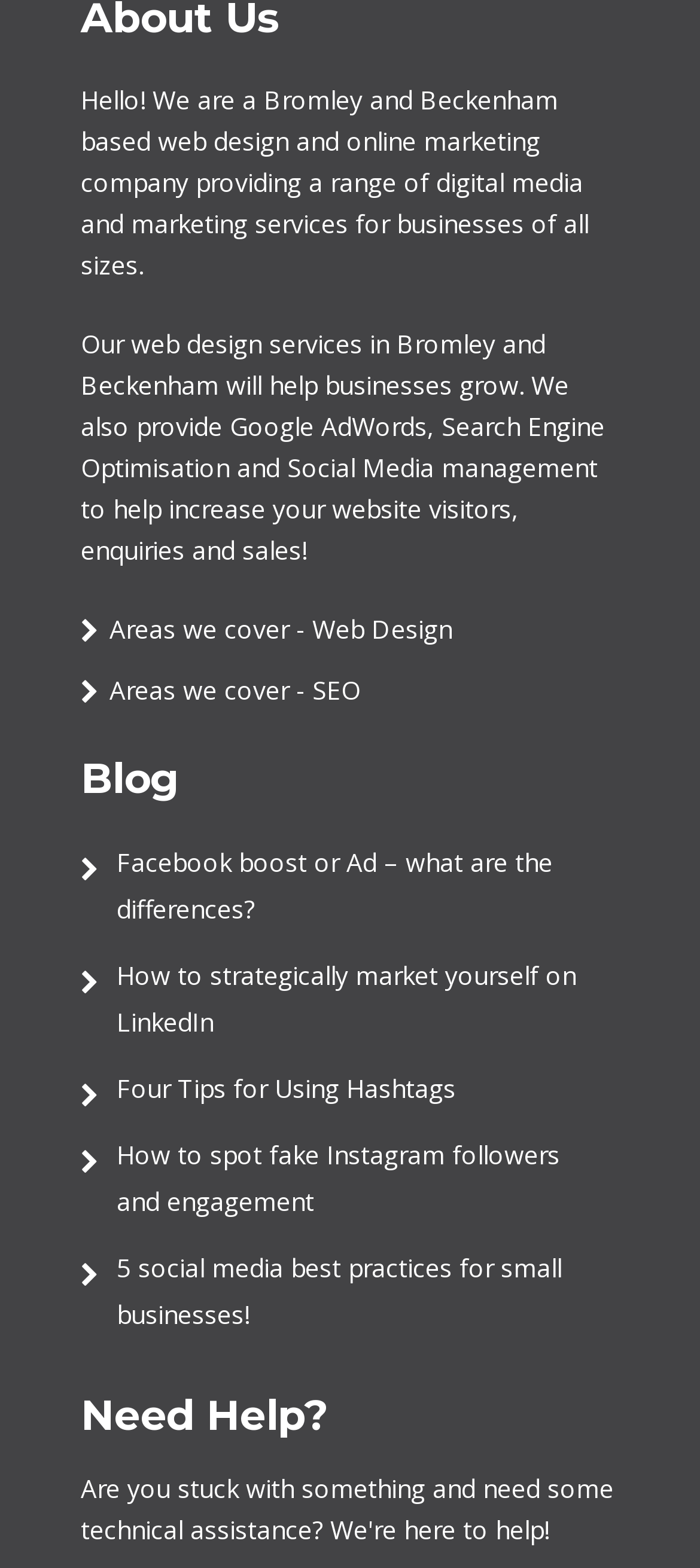Please look at the image and answer the question with a detailed explanation: What is the purpose of the company's services?

The purpose of the company's services can be determined by reading the text on the webpage, which states 'Our web design services in Bromley and Beckenham will help businesses grow...'.